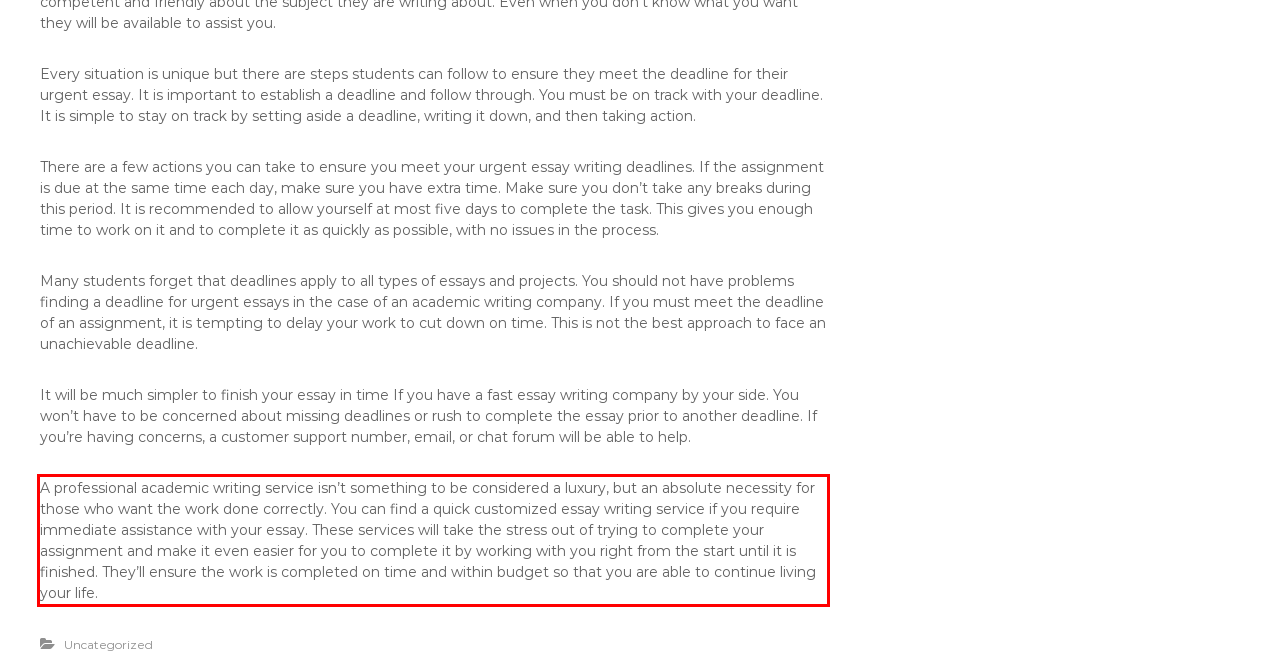You have a screenshot of a webpage, and there is a red bounding box around a UI element. Utilize OCR to extract the text within this red bounding box.

A professional academic writing service isn’t something to be considered a luxury, but an absolute necessity for those who want the work done correctly. You can find a quick customized essay writing service if you require immediate assistance with your essay. These services will take the stress out of trying to complete your assignment and make it even easier for you to complete it by working with you right from the start until it is finished. They’ll ensure the work is completed on time and within budget so that you are able to continue living your life.